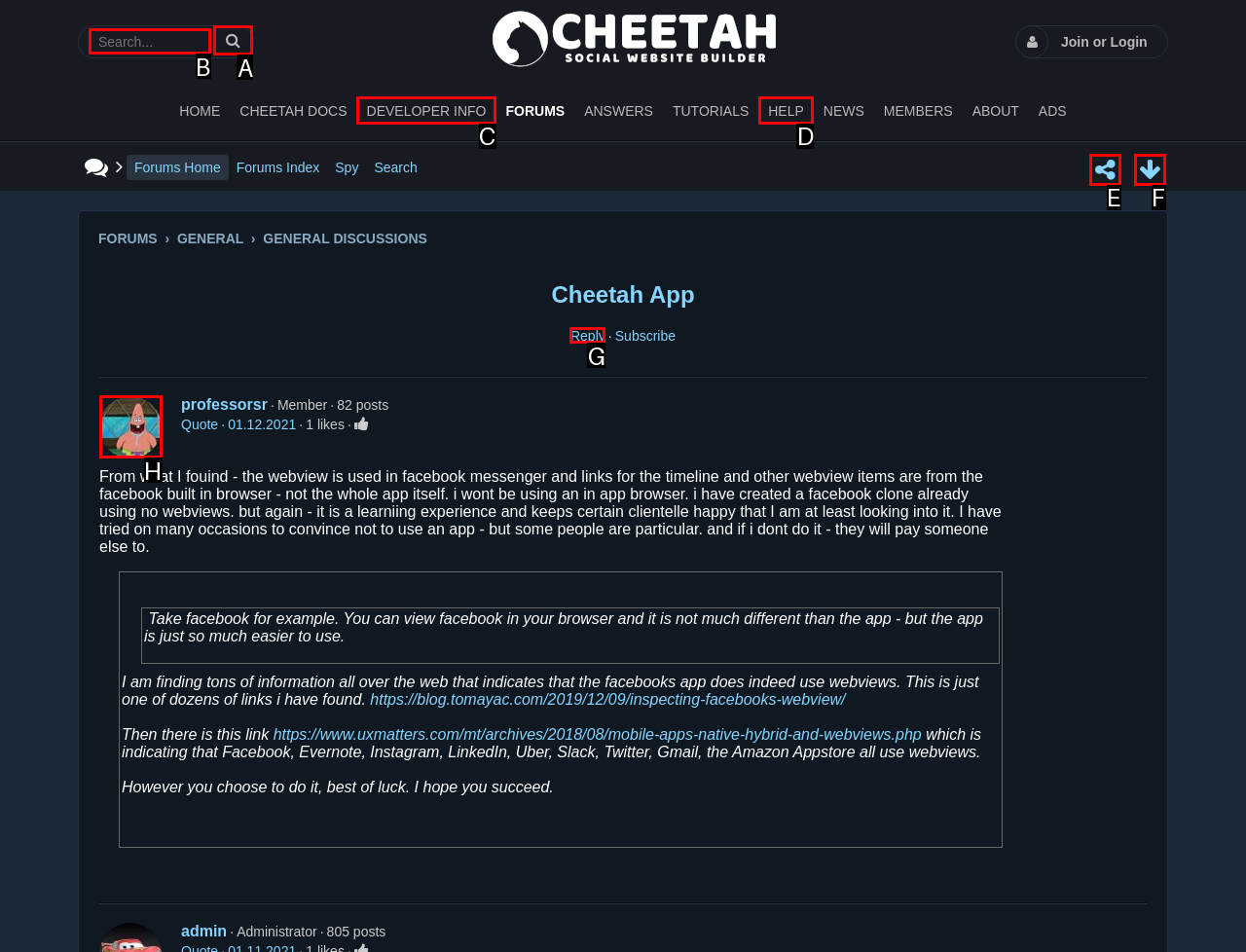Select the HTML element that matches the description: Reply. Provide the letter of the chosen option as your answer.

G